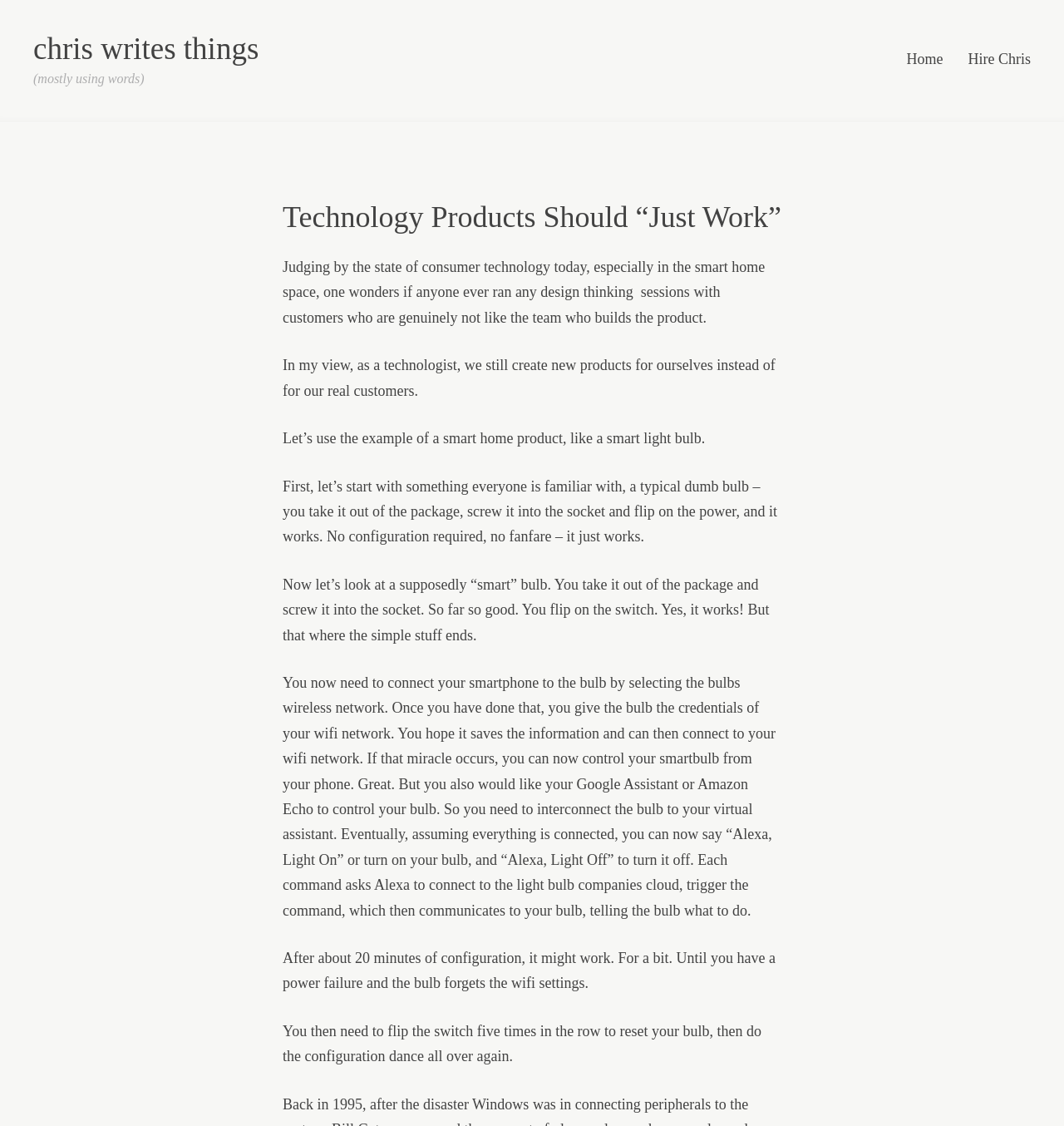Reply to the question below using a single word or brief phrase:
What is the purpose of the 'Skip to content' link?

To skip to content